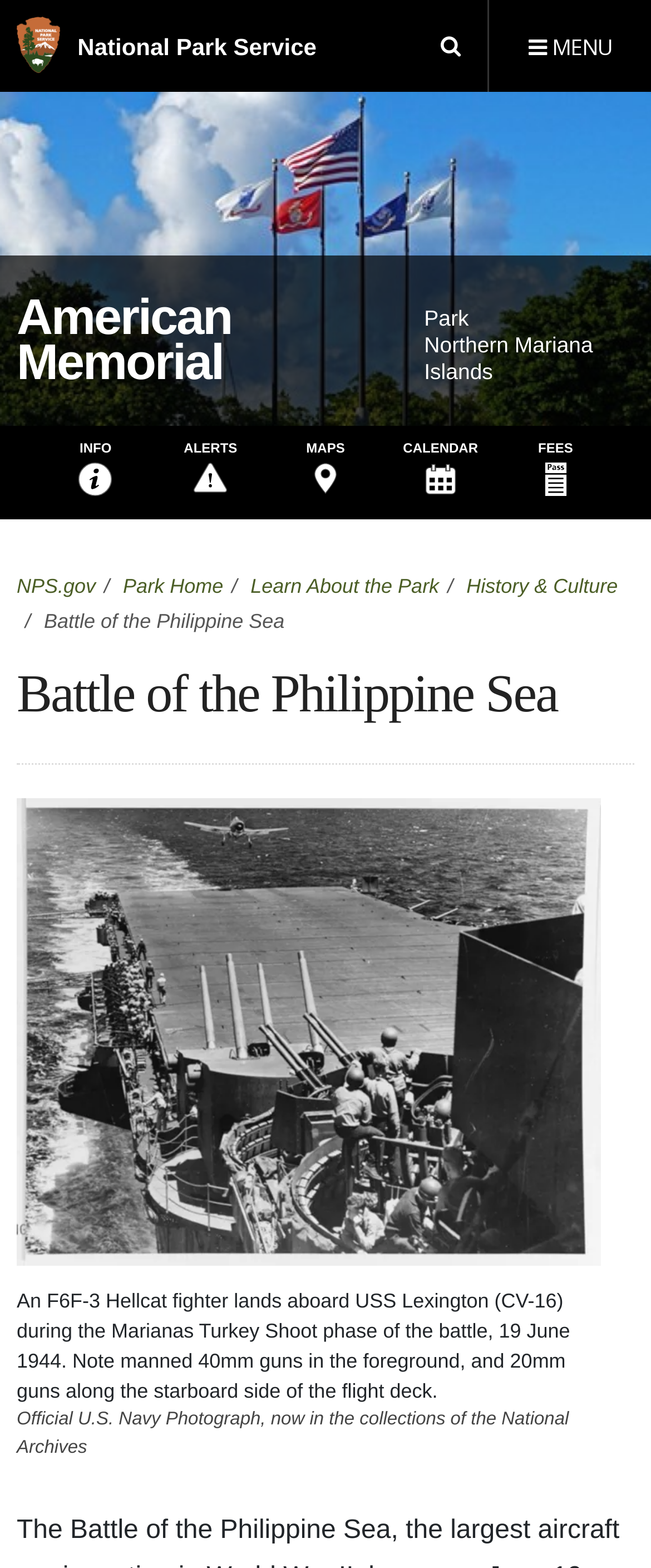Provide your answer in a single word or phrase: 
How many links are there in the top navigation menu?

5